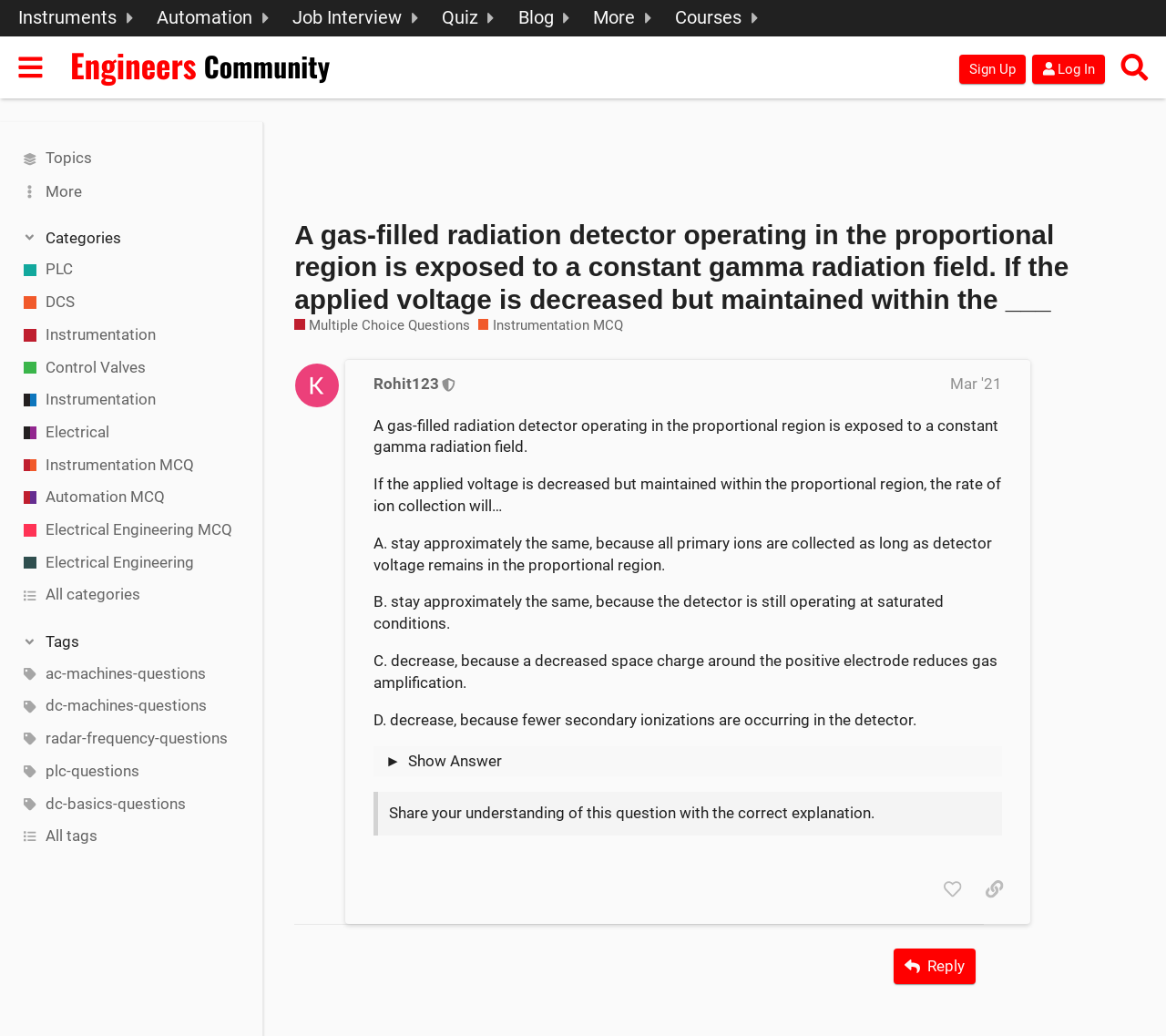Find the bounding box coordinates of the clickable region needed to perform the following instruction: "Go to 'Instrumentation MCQ' page". The coordinates should be provided as four float numbers between 0 and 1, i.e., [left, top, right, bottom].

[0.41, 0.305, 0.535, 0.323]